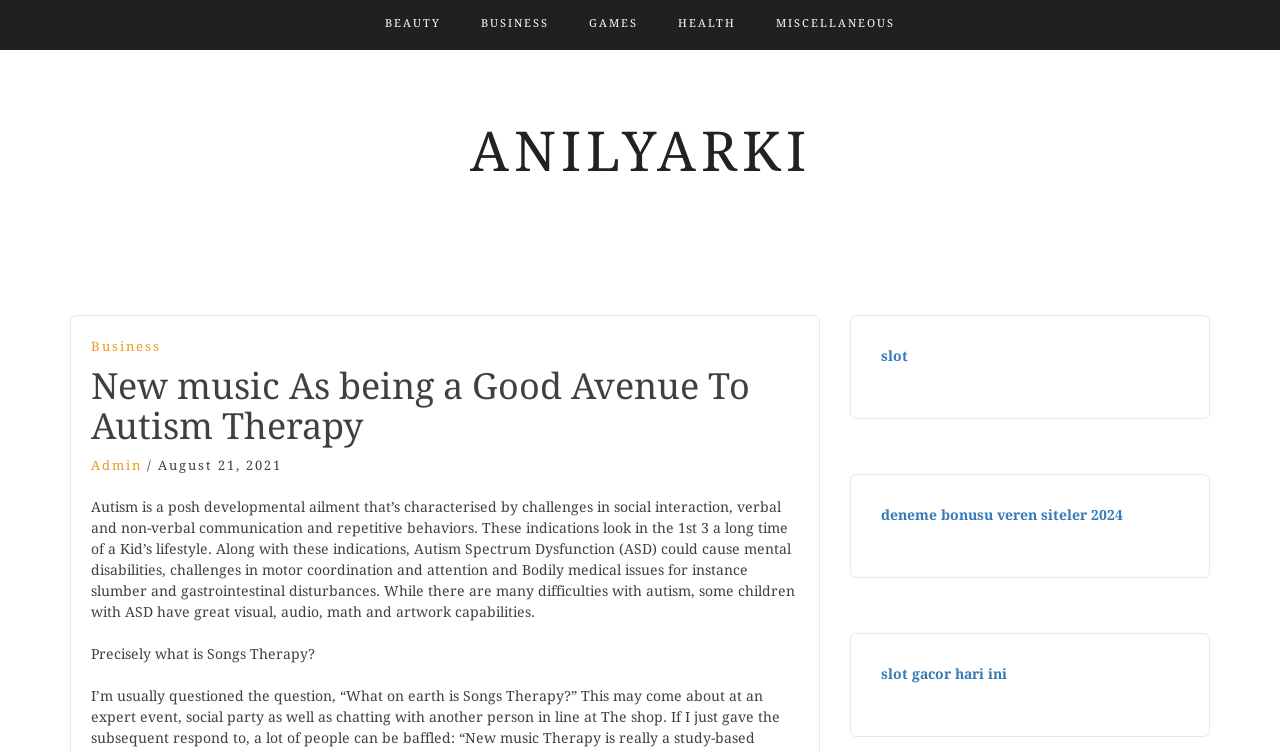Respond to the question below with a concise word or phrase:
What is the category of the link 'BEAUTY'?

Category